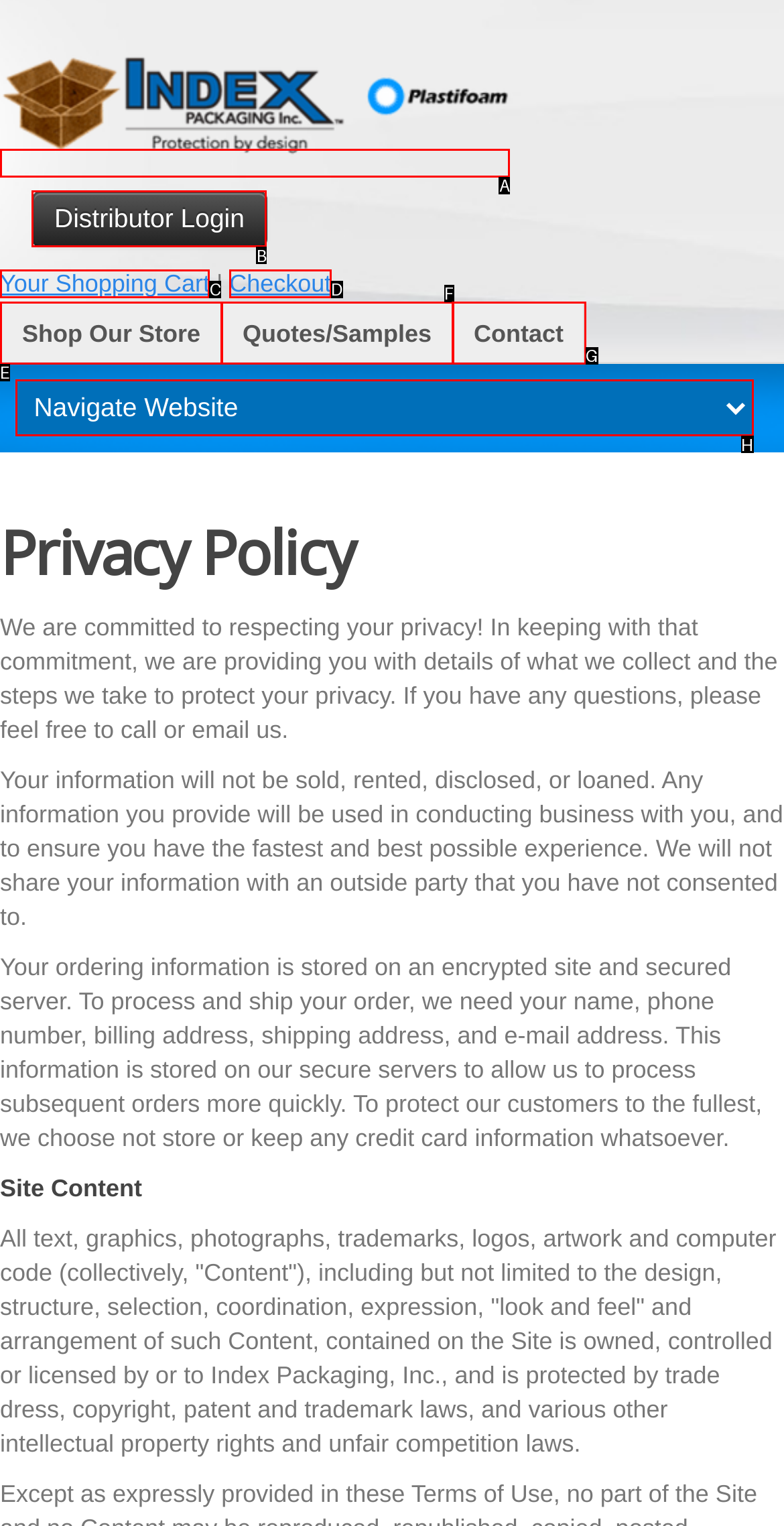Select the option I need to click to accomplish this task: Go to Distributor Login
Provide the letter of the selected choice from the given options.

B